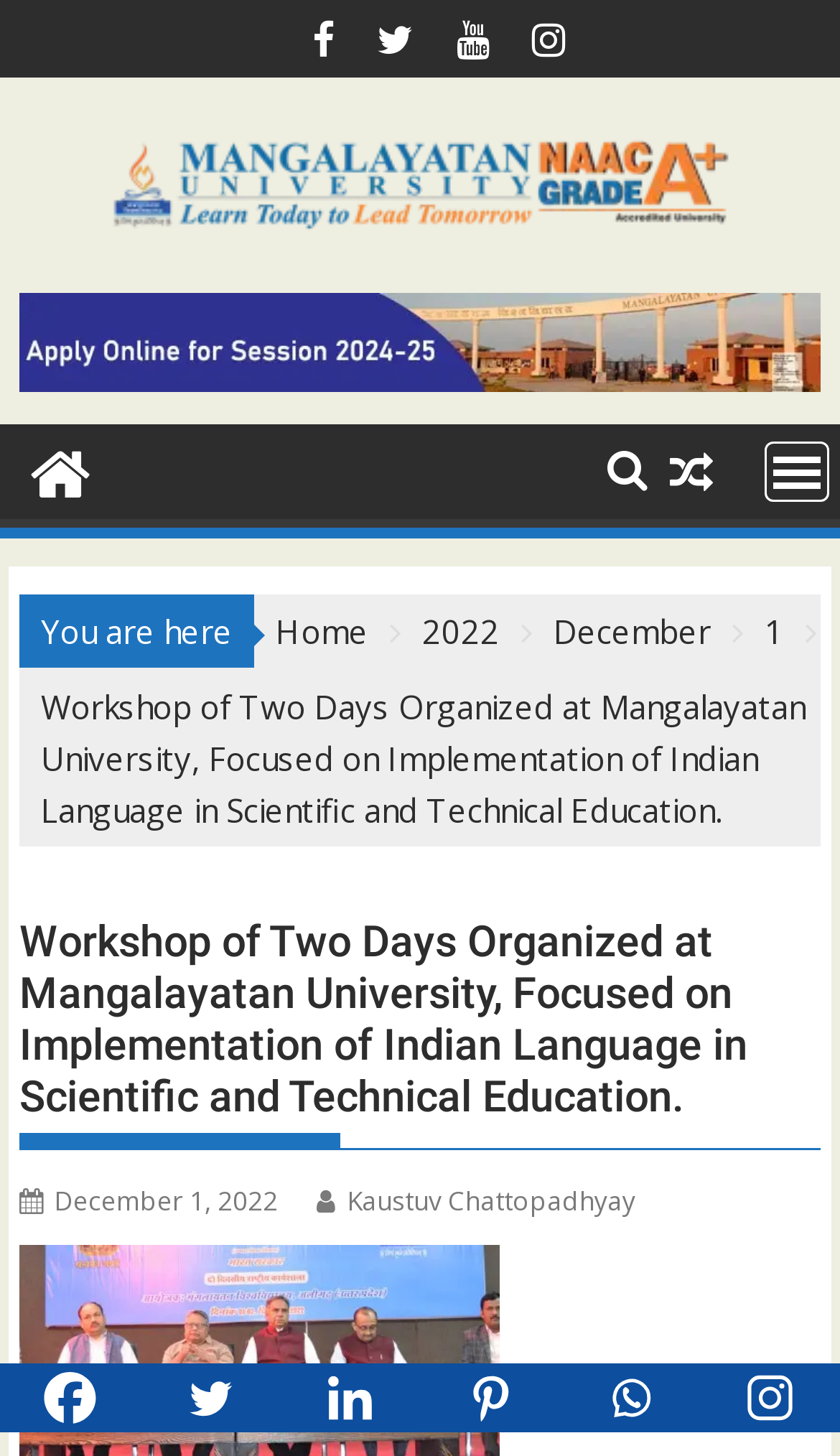Determine the main heading of the webpage and generate its text.

Workshop of Two Days Organized at Mangalayatan University, Focused on Implementation of Indian Language in Scientific and Technical Education.